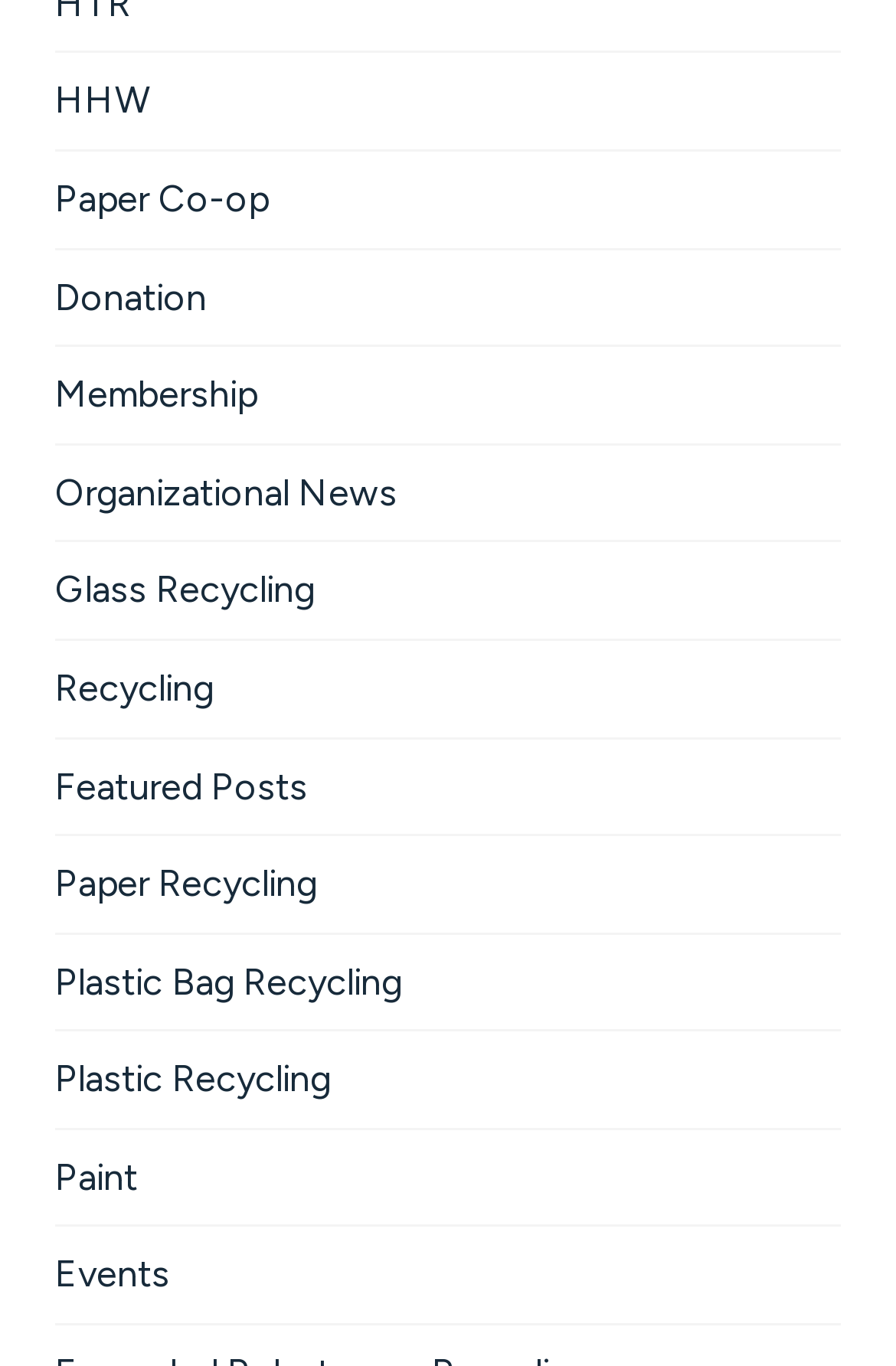Based on the element description, predict the bounding box coordinates (top-left x, top-left y, bottom-right x, bottom-right y) for the UI element in the screenshot: Paper Co-op

[0.062, 0.111, 0.938, 0.181]